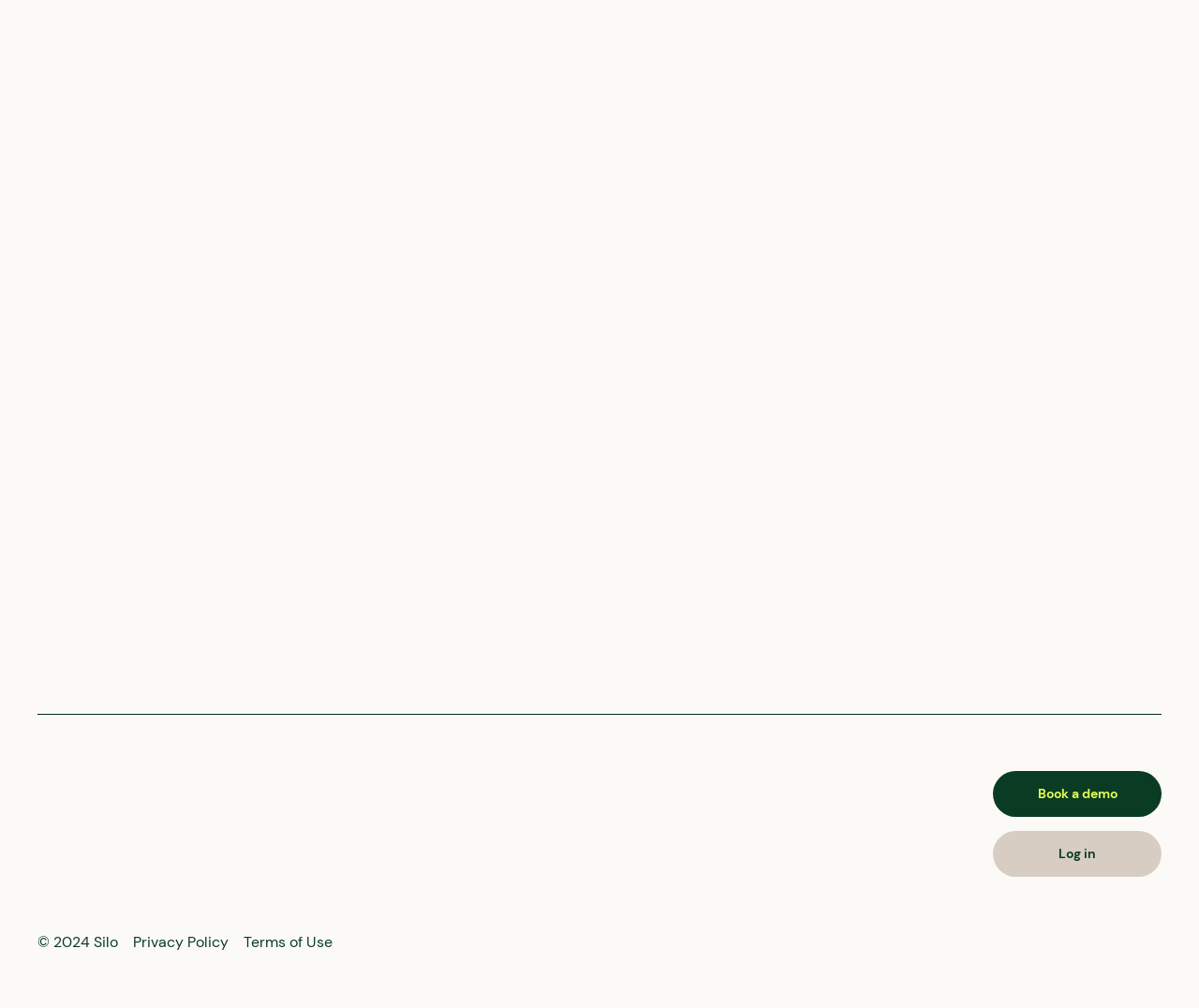Identify the bounding box coordinates of the element that should be clicked to fulfill this task: "Click Book a demo". The coordinates should be provided as four float numbers between 0 and 1, i.e., [left, top, right, bottom].

[0.828, 0.765, 0.969, 0.81]